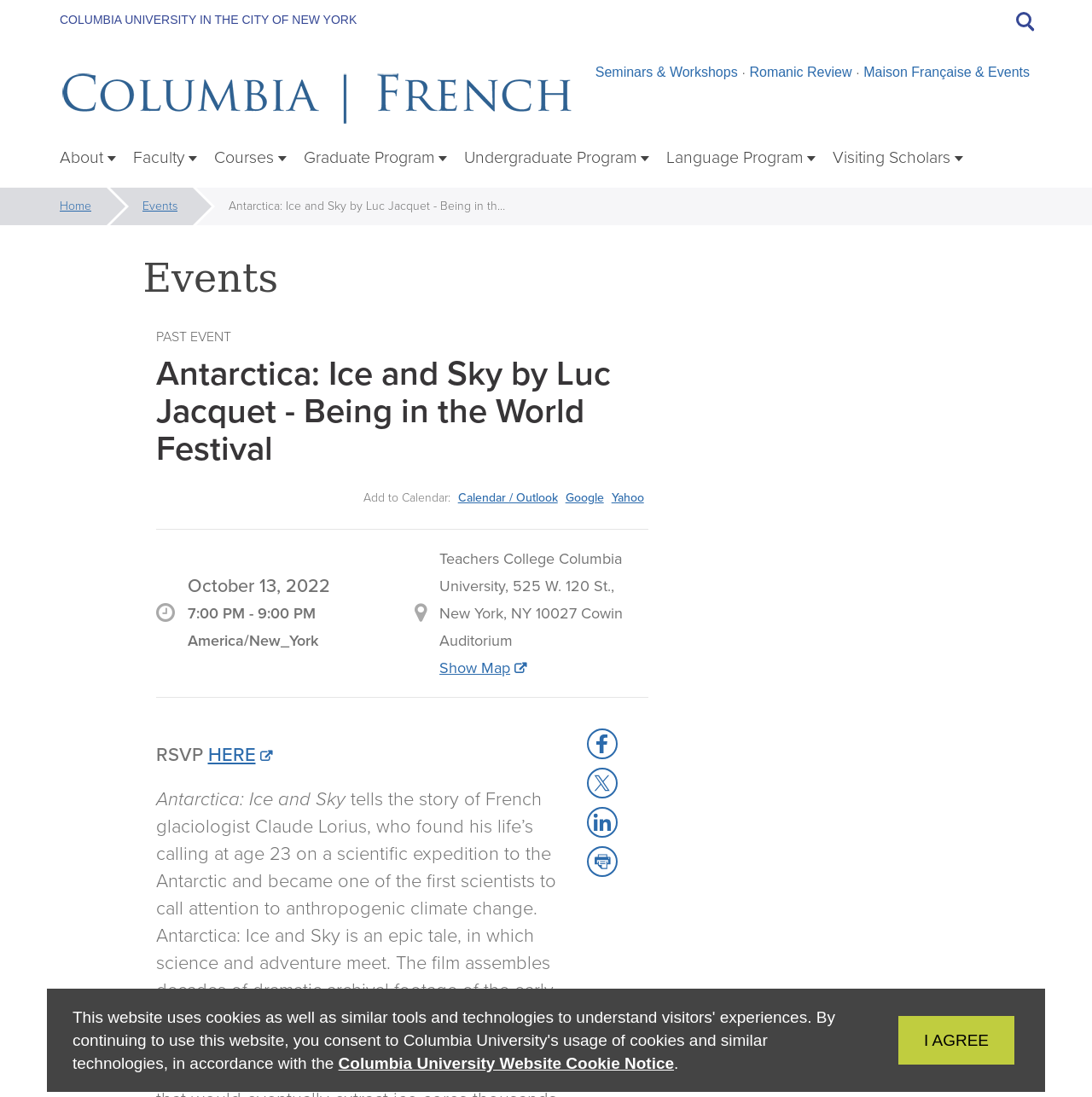Please locate the bounding box coordinates for the element that should be clicked to achieve the following instruction: "Go to 'Seminars & Workshops'". Ensure the coordinates are given as four float numbers between 0 and 1, i.e., [left, top, right, bottom].

[0.543, 0.049, 0.678, 0.083]